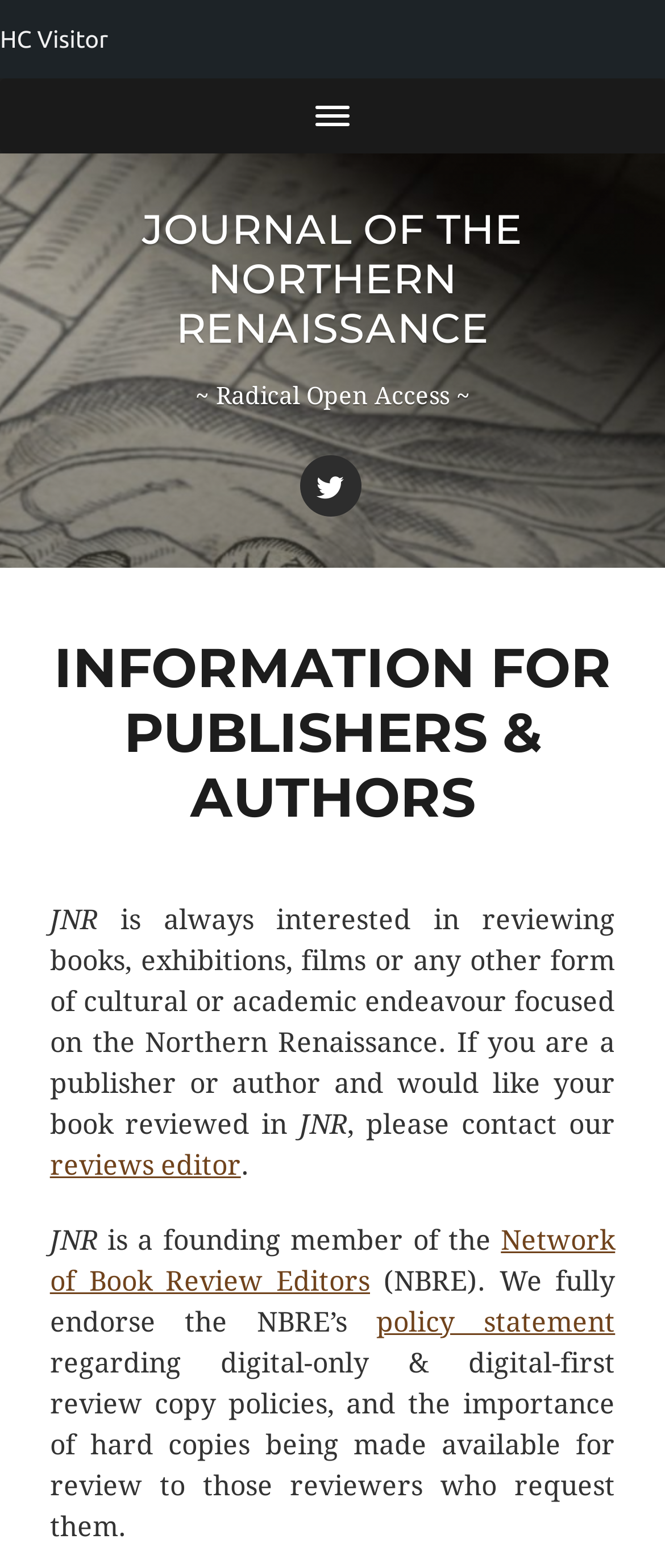Identify the bounding box for the described UI element: "Twitter".

[0.45, 0.29, 0.542, 0.329]